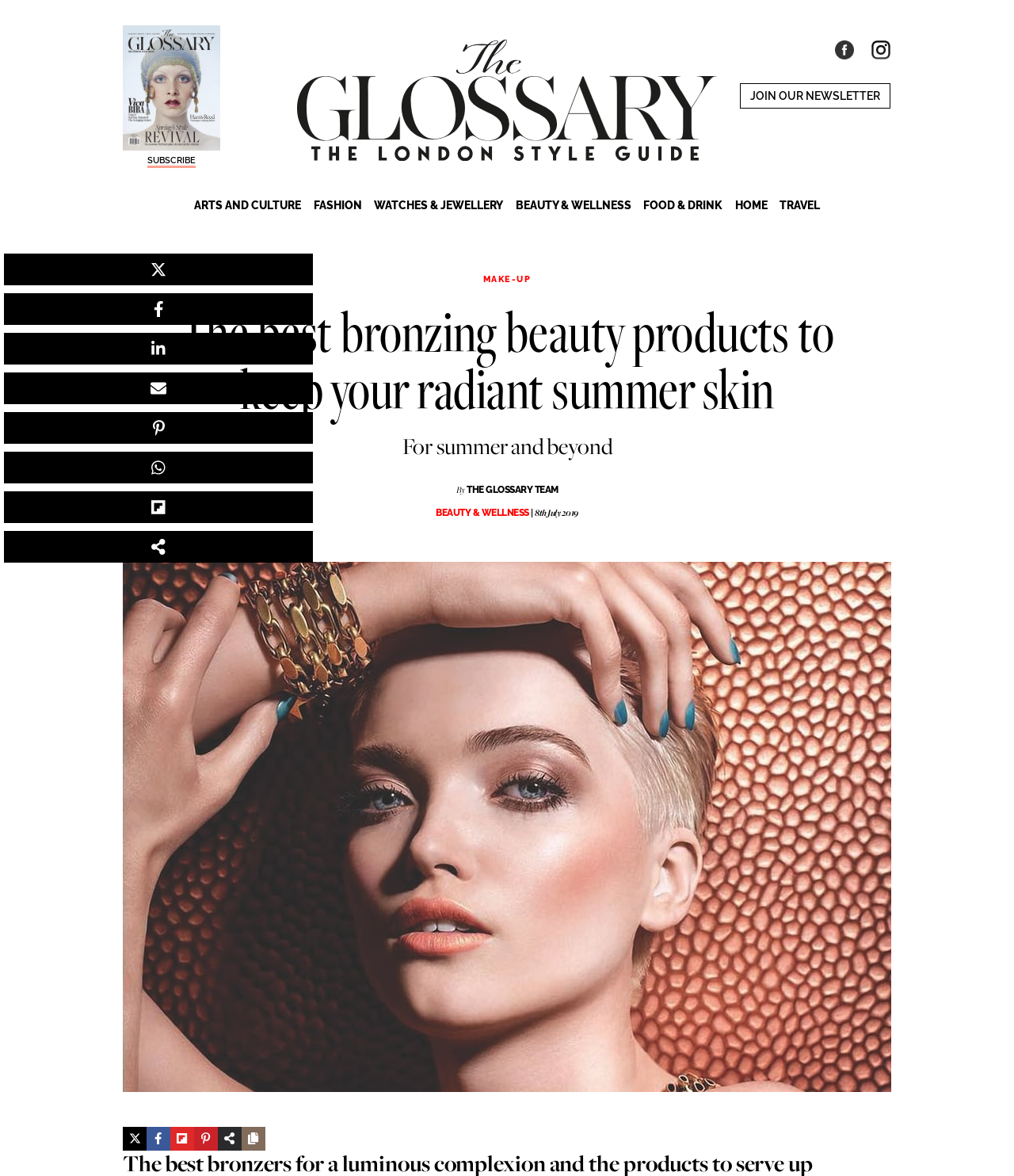For the given element description parent_node: SUBSCRIBE, determine the bounding box coordinates of the UI element. The coordinates should follow the format (top-left x, top-left y, bottom-right x, bottom-right y) and be within the range of 0 to 1.

[0.293, 0.001, 0.707, 0.157]